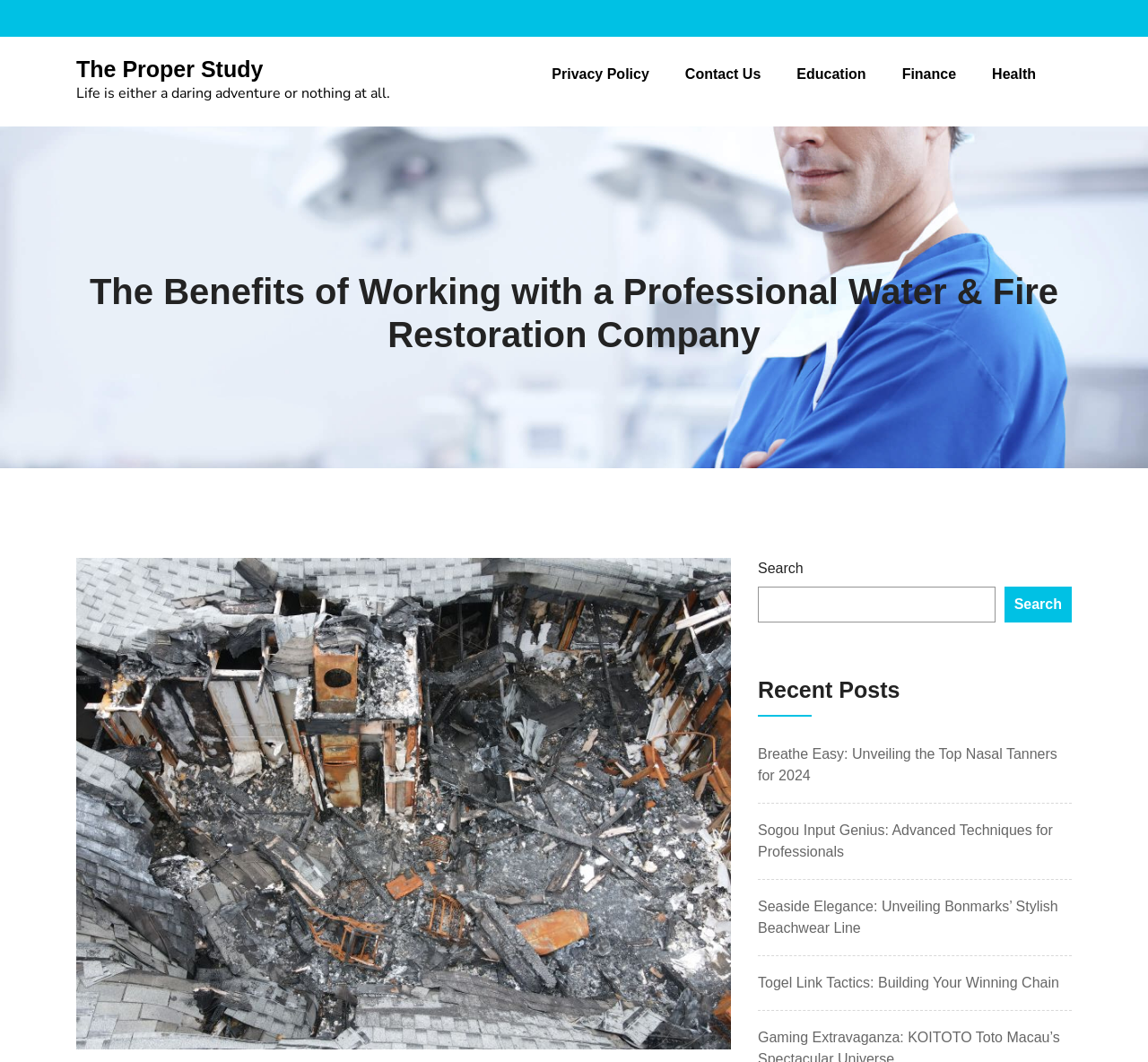Pinpoint the bounding box coordinates of the element to be clicked to execute the instruction: "visit The Proper Study homepage".

[0.066, 0.052, 0.34, 0.098]